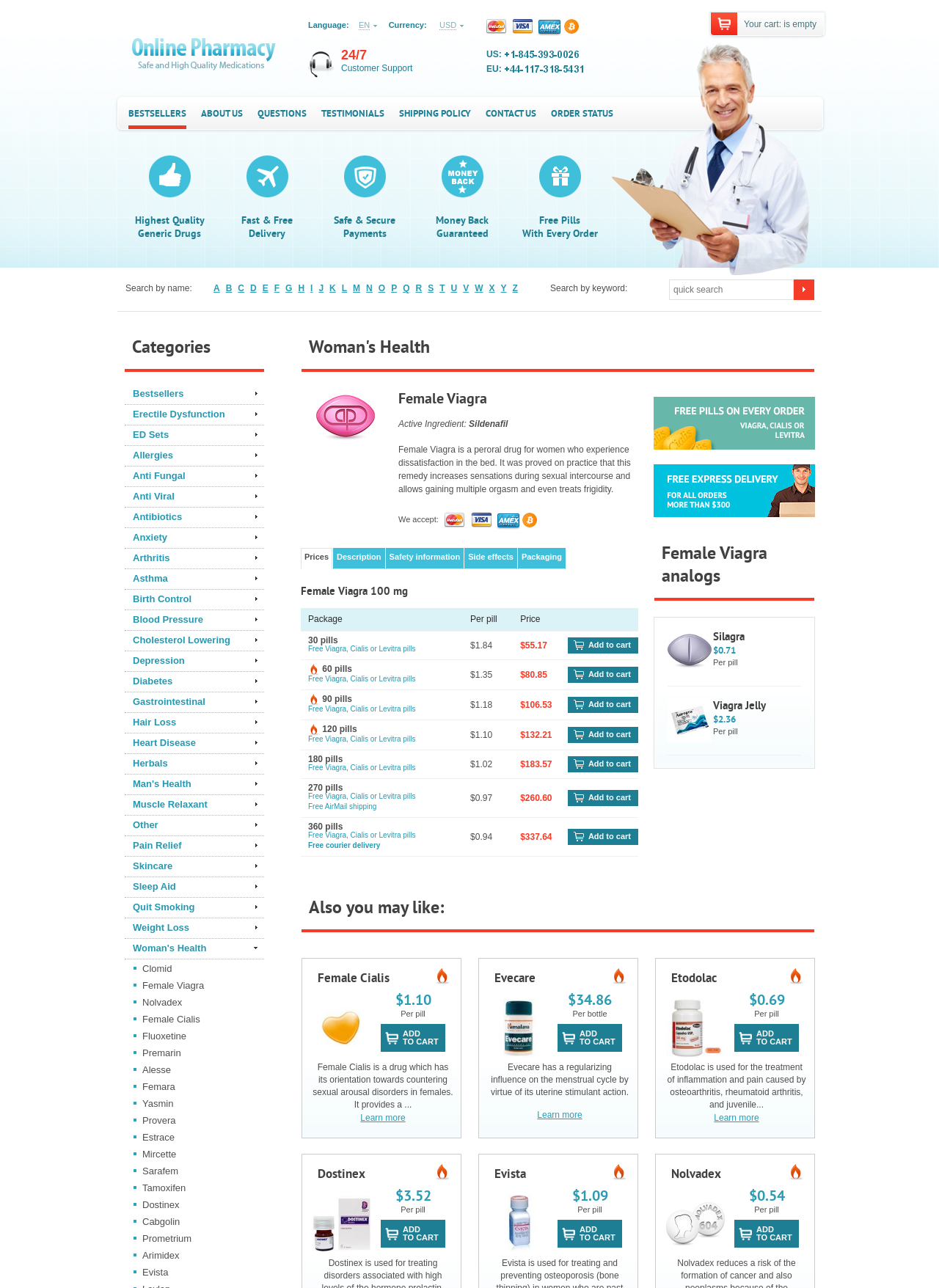Analyze the image and answer the question with as much detail as possible: 
What is the language of the website?

The language of the website is EN, which is indicated by the link 'EN' next to the 'Language:' label at the top of the webpage.